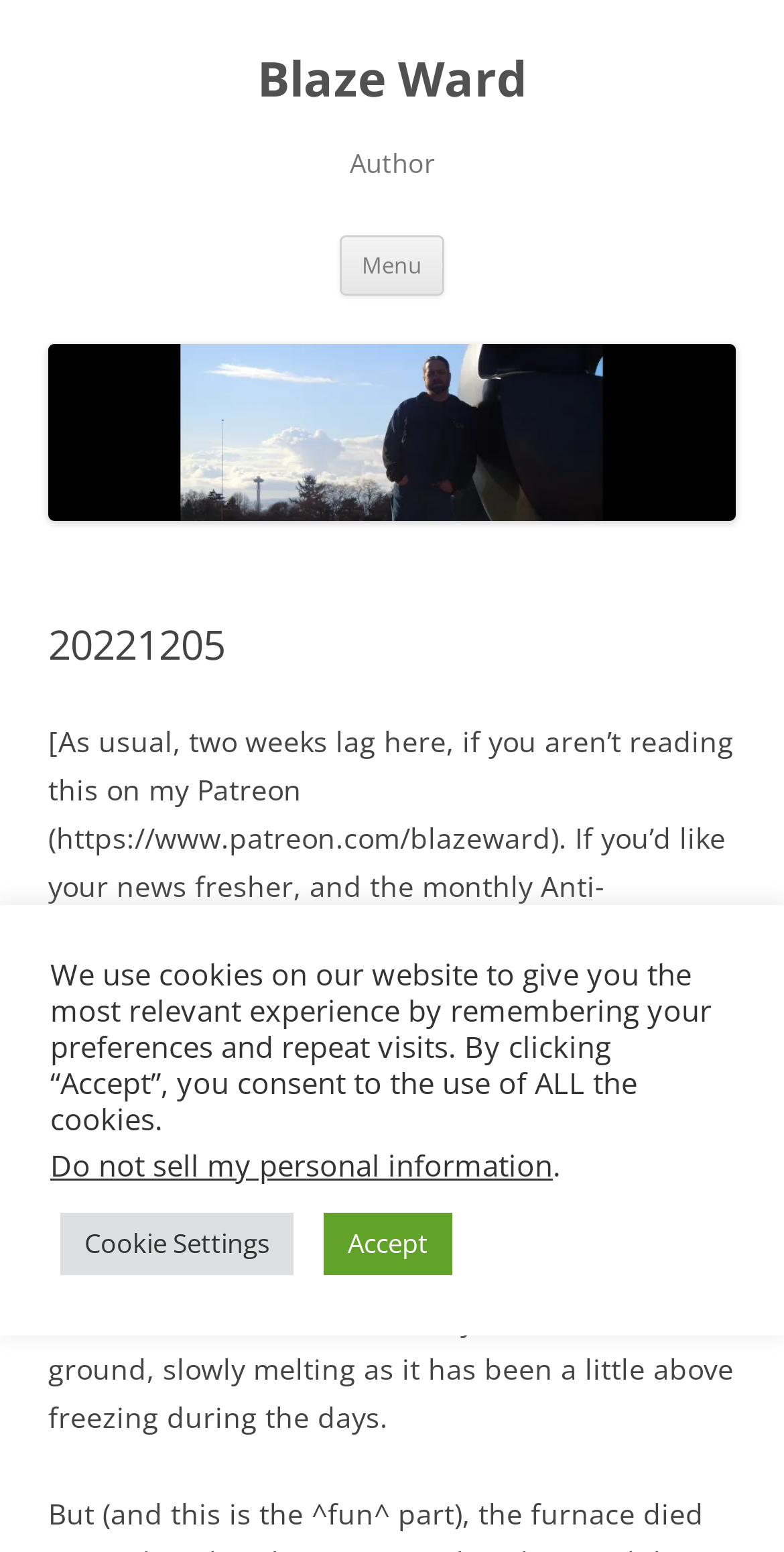What is the author asking for in return for news?
We need a detailed and meticulous answer to the question.

The text states that if you'd like your news fresher, and the monthly Anti-Stodgy/Redneck Chef newsletter, all the author asks is a buck to help keep the lights on around here.